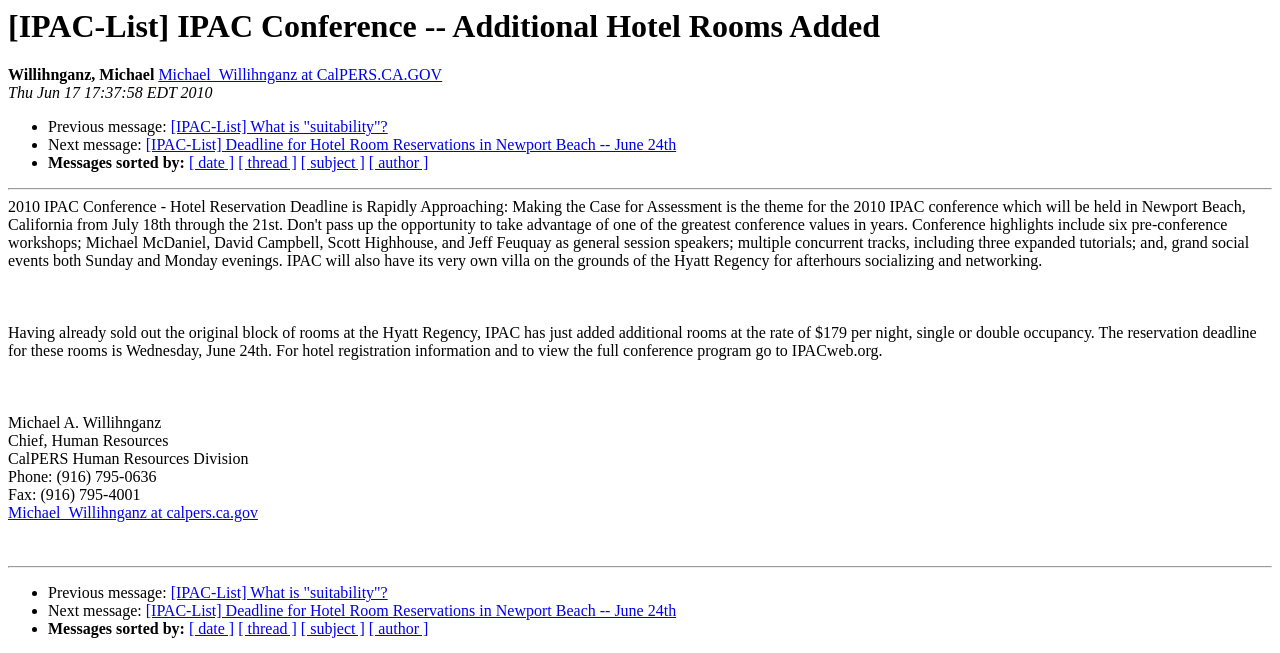Can you find the bounding box coordinates for the element to click on to achieve the instruction: "Visit Michael Willihnganz's homepage"?

[0.124, 0.102, 0.345, 0.128]